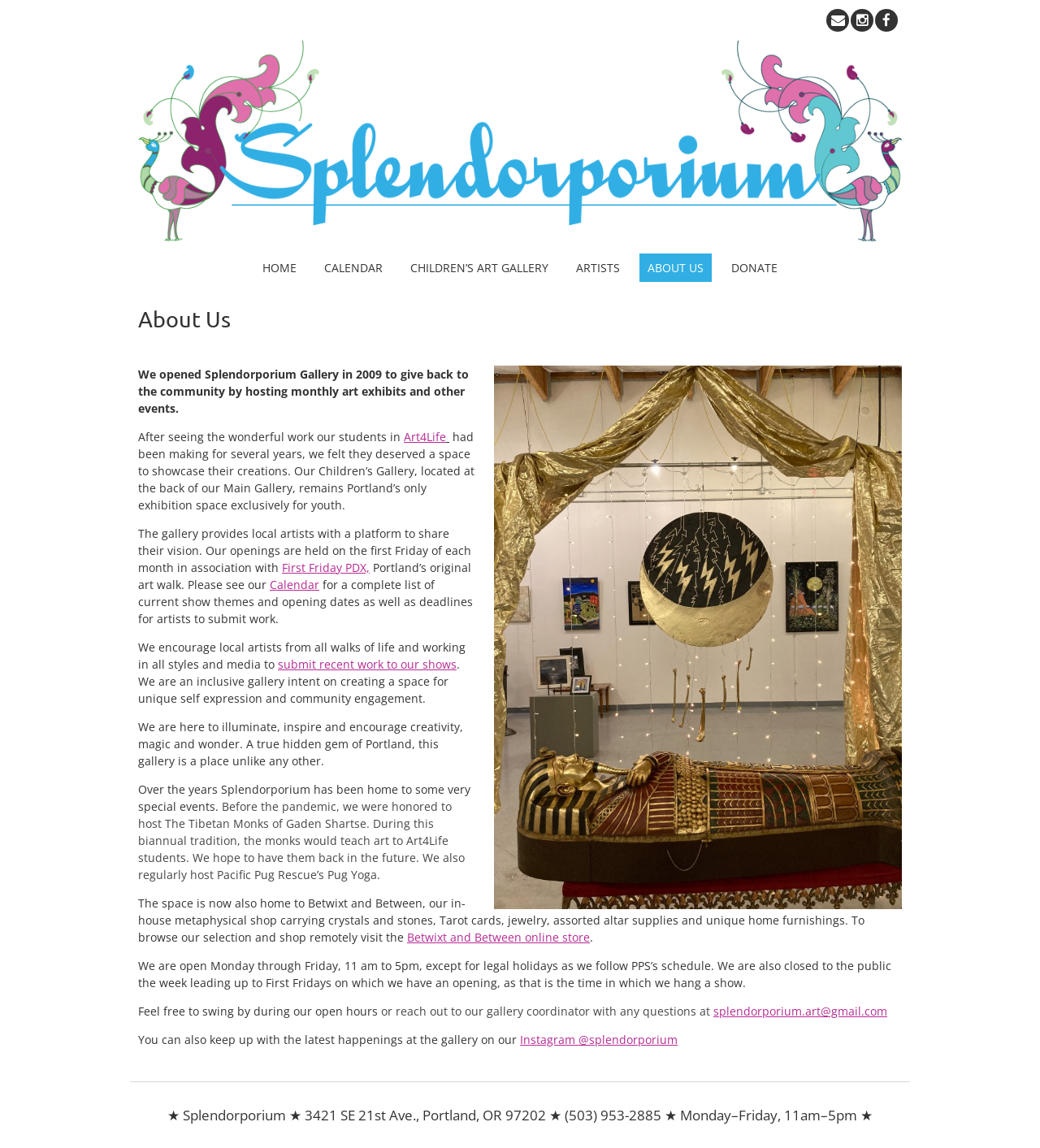Identify the bounding box coordinates for the region to click in order to carry out this instruction: "Visit the Betwixt and Between online store". Provide the coordinates using four float numbers between 0 and 1, formatted as [left, top, right, bottom].

[0.391, 0.81, 0.567, 0.823]